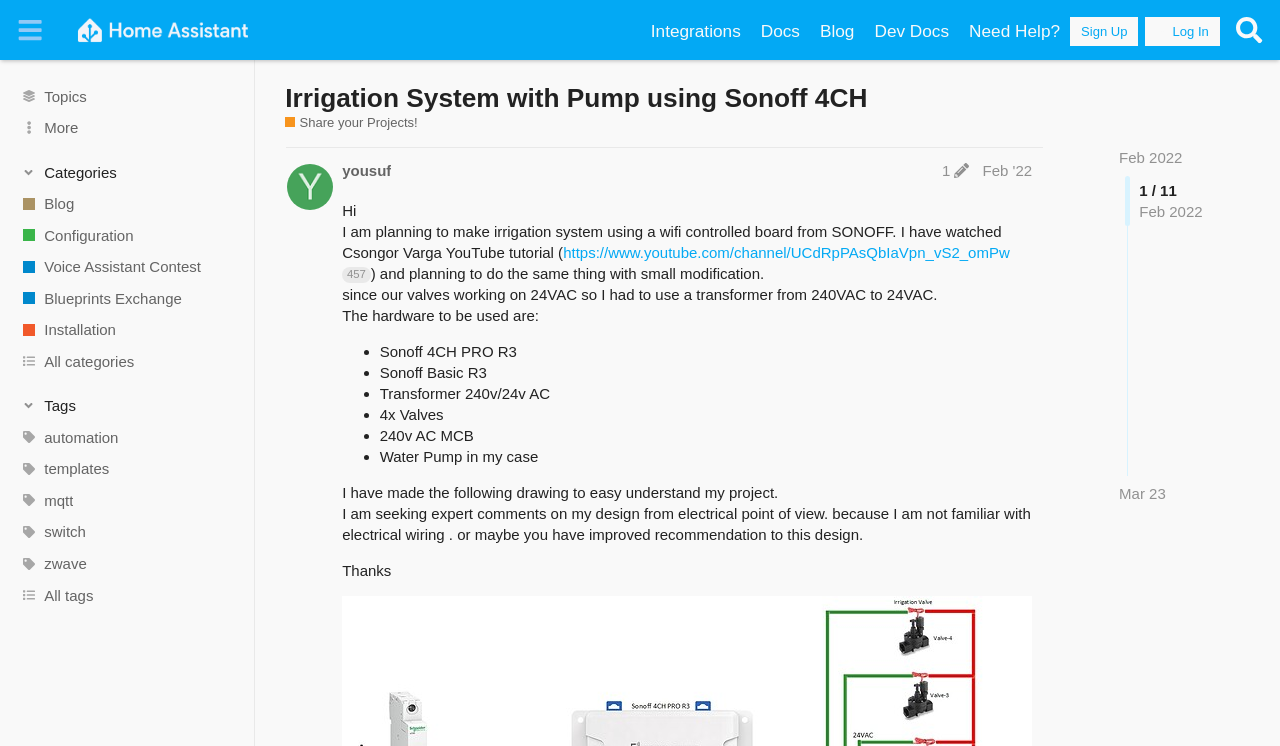What is the source of inspiration for the project?
Provide a detailed and extensive answer to the question.

The author mentions that they have watched Csongor Varga's YouTube tutorial and are planning to do the same thing with some modifications, indicating that the tutorial is the source of inspiration for the project.